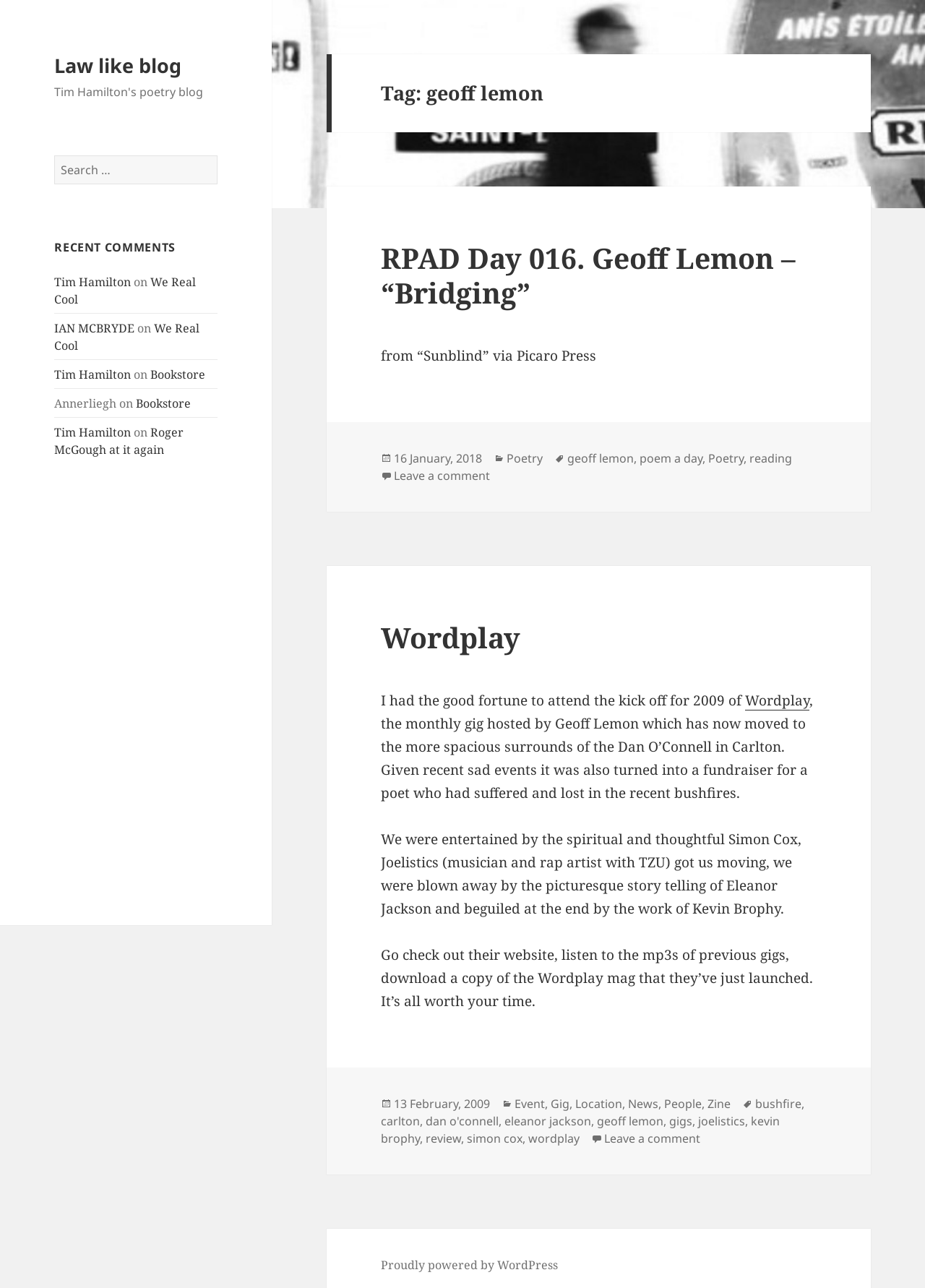How many articles are on the webpage?
Give a single word or phrase as your answer by examining the image.

2